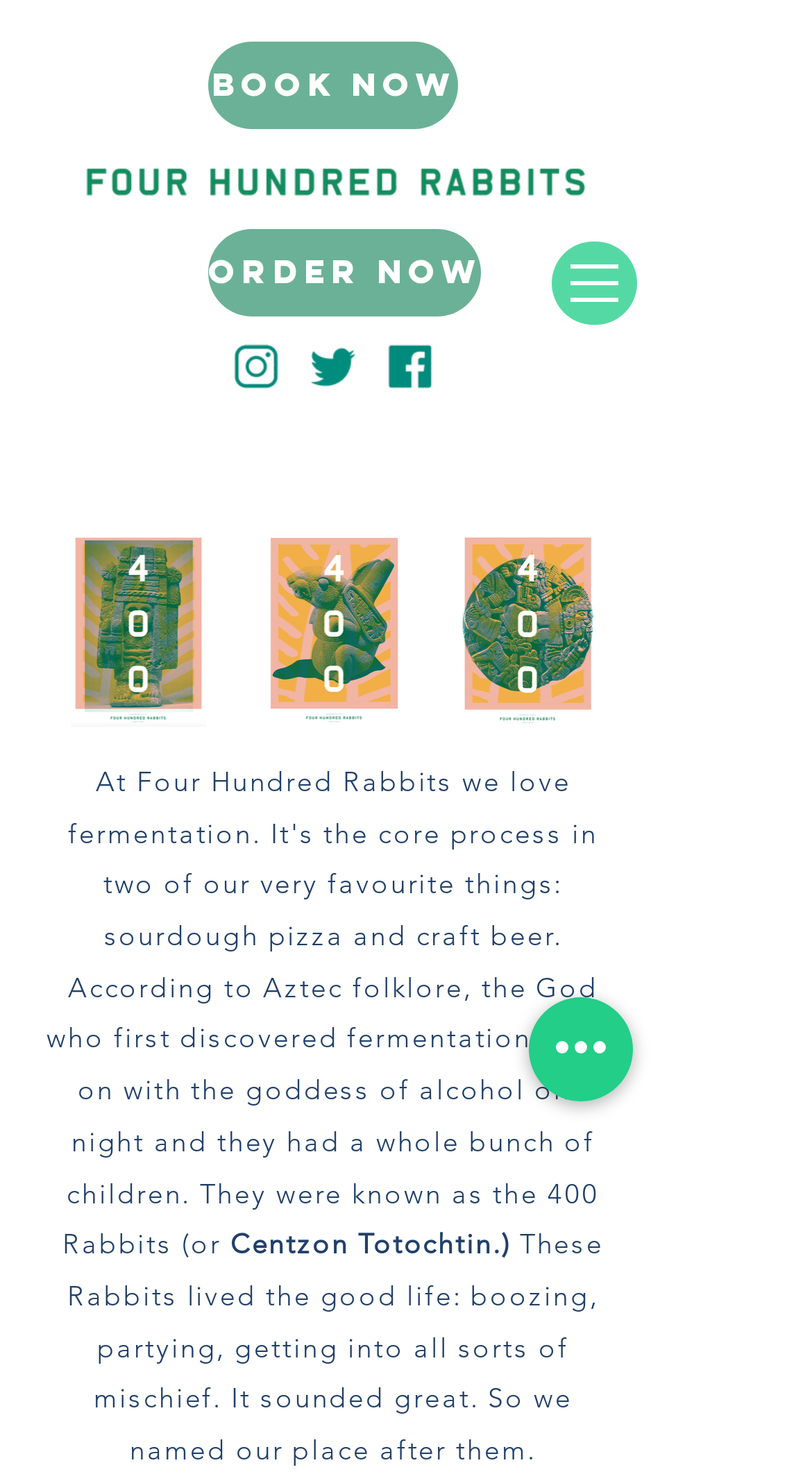Locate the bounding box coordinates of the clickable region necessary to complete the following instruction: "Order now". Provide the coordinates in the format of four float numbers between 0 and 1, i.e., [left, top, right, bottom].

[0.256, 0.155, 0.592, 0.214]